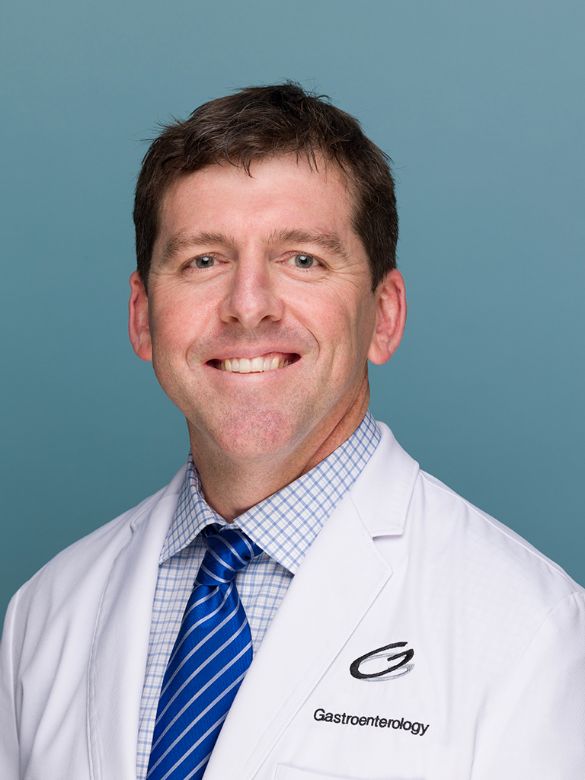Use a single word or phrase to answer the question:
What is the pattern on the physician's shirt?

Light blue checkered